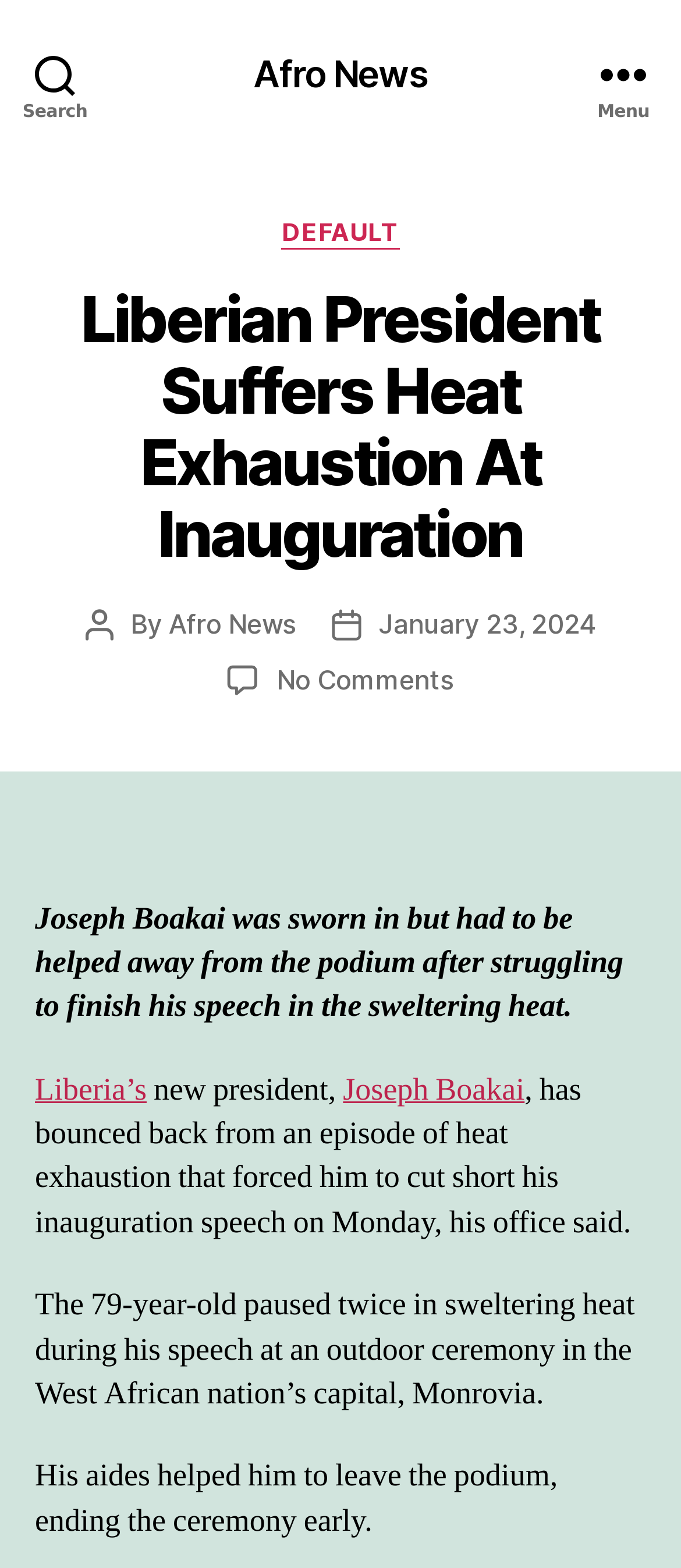Please specify the bounding box coordinates for the clickable region that will help you carry out the instruction: "Visit Afro News homepage".

[0.372, 0.035, 0.628, 0.058]